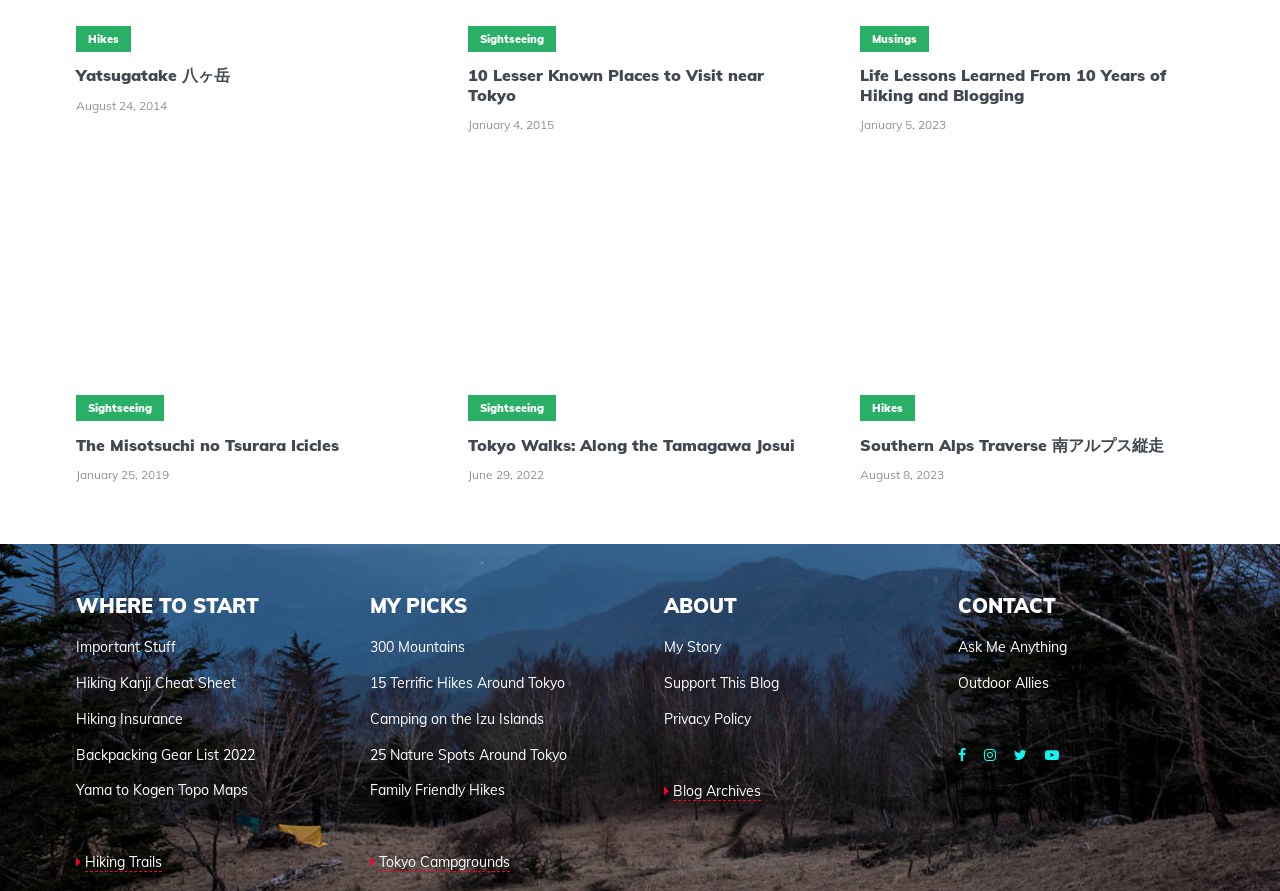Determine the bounding box coordinates of the element's region needed to click to follow the instruction: "Read about 'Yatsugatake'". Provide these coordinates as four float numbers between 0 and 1, formatted as [left, top, right, bottom].

[0.059, 0.075, 0.328, 0.096]